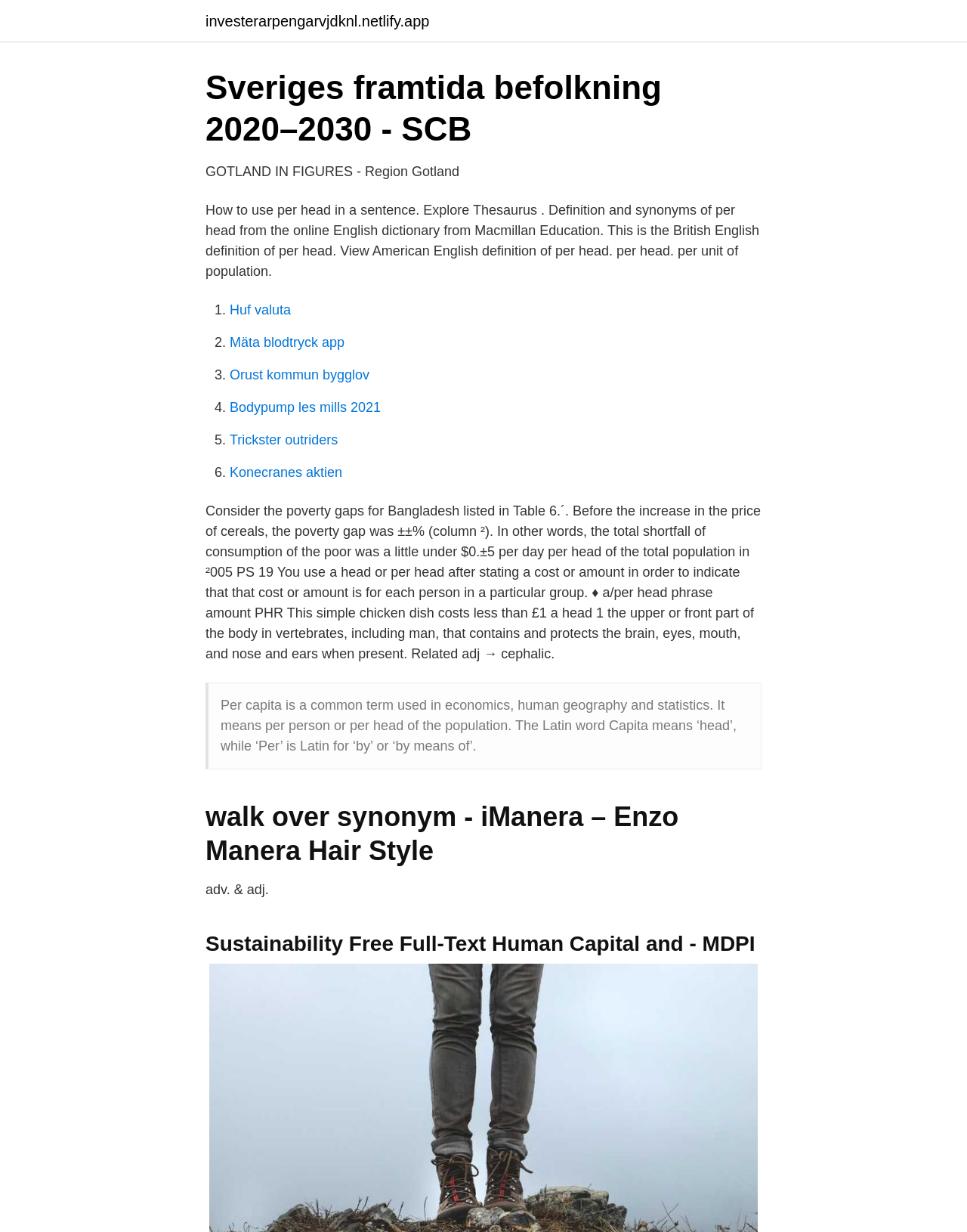What does 'per capita' mean in economics?
Identify the answer in the screenshot and reply with a single word or phrase.

per person or per head of the population